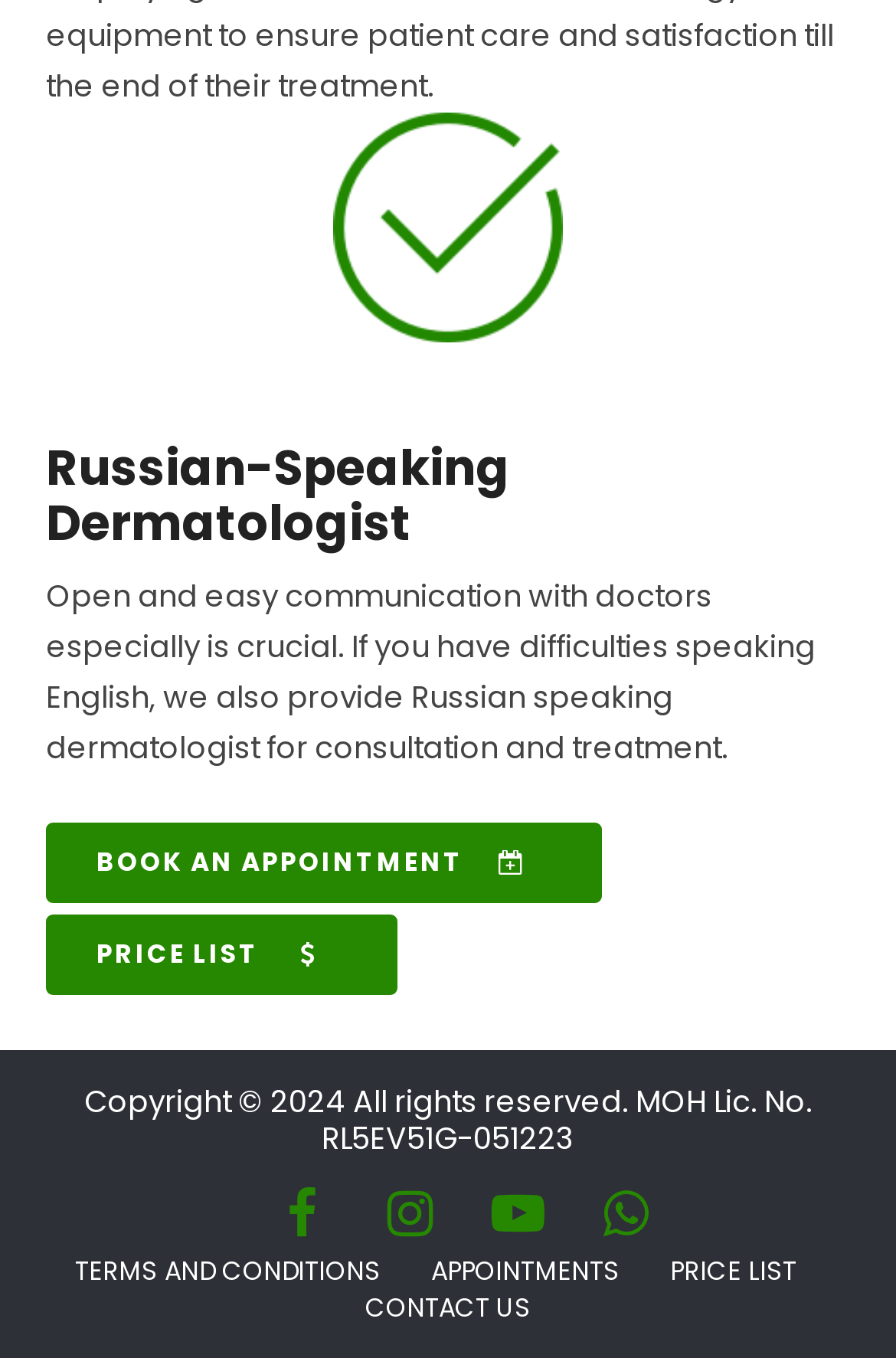Respond with a single word or phrase:
What is the language spoken by the dermatologist?

Russian